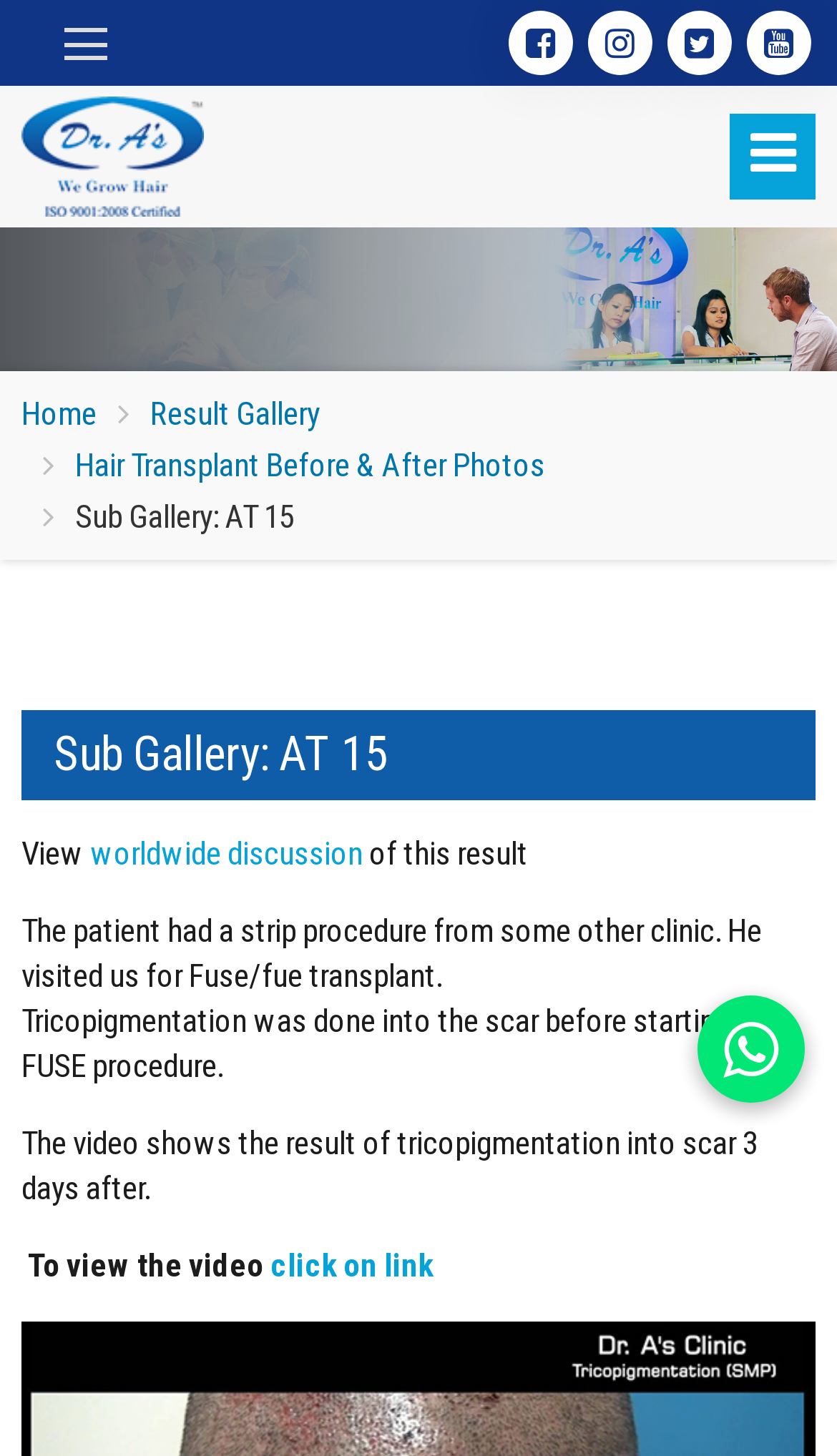From the screenshot, find the bounding box of the UI element matching this description: "parent_node: Sub Gallery: AT 15". Supply the bounding box coordinates in the form [left, top, right, bottom], each a float between 0 and 1.

[0.833, 0.684, 0.962, 0.757]